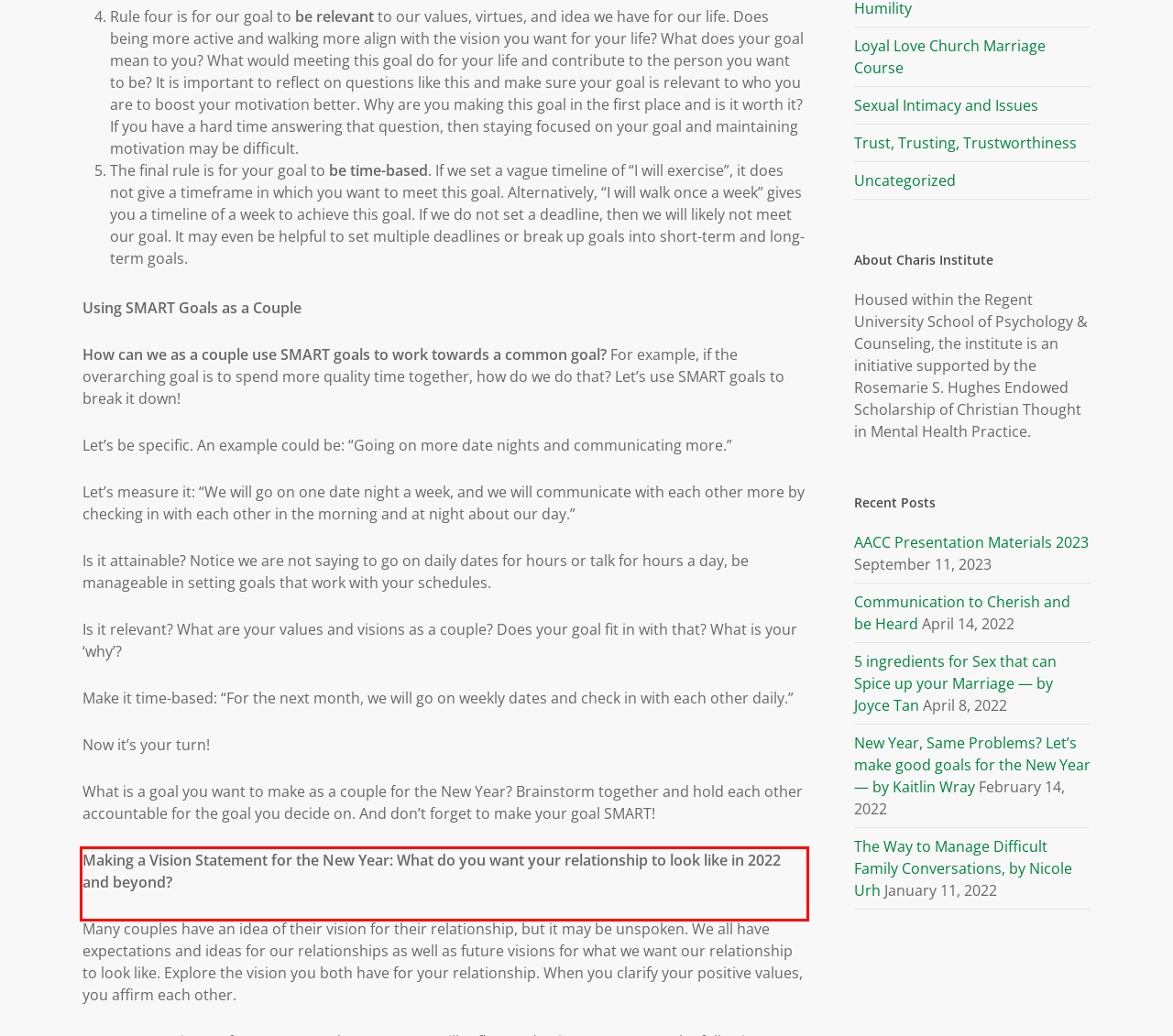Please recognize and transcribe the text located inside the red bounding box in the webpage image.

Making a Vision Statement for the New Year: What do you want your relationship to look like in 2022 and beyond?